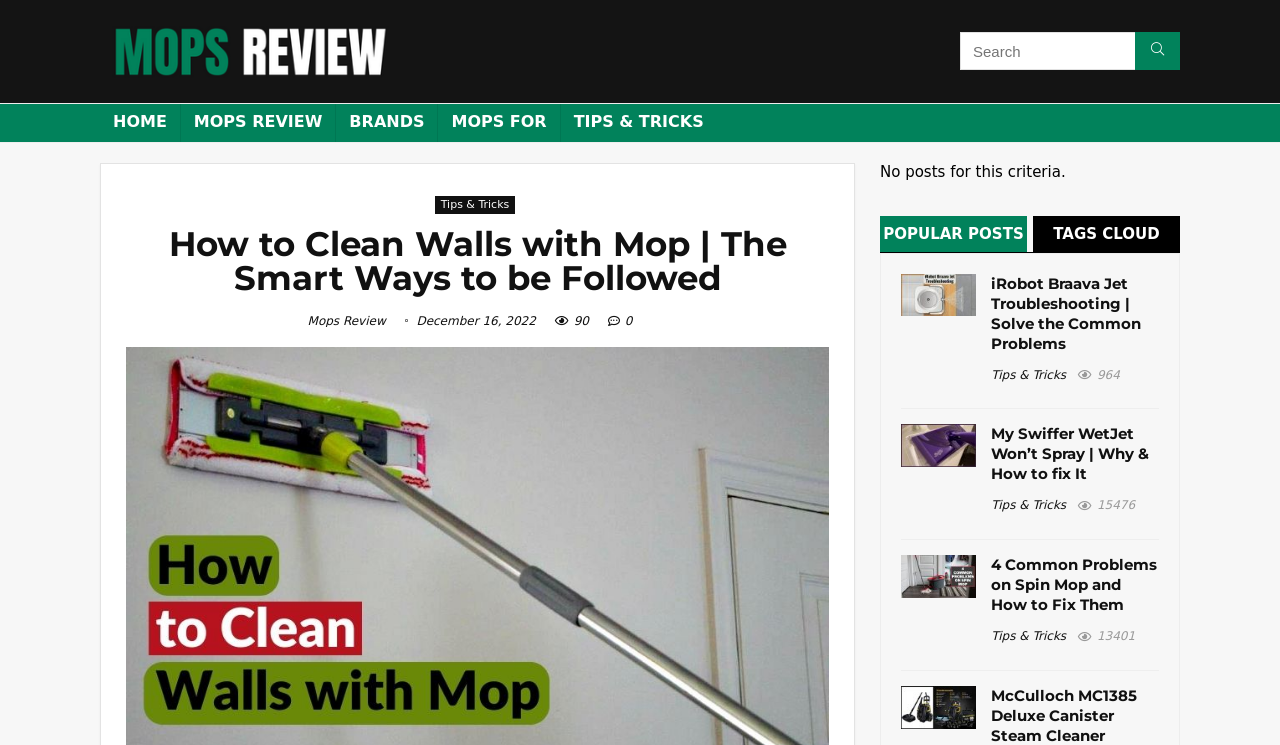Provide a thorough summary of the webpage.

This webpage is about cleaning walls with a mop, specifically focusing on safe and fast ways to do so. At the top, there is a logo with the text "Mops Review" and a search bar with a magnifying glass icon. Below the logo, there are five navigation links: "HOME", "MOPS REVIEW", "BRANDS", "MOPS FOR", and "TIPS & TRICKS".

The main content of the page is divided into two sections. The first section has a heading that reads "How to Clean Walls with Mop | The Smart Ways to be Followed" and is accompanied by a link to "Mops Review" and some metadata, including the date "December 16, 2022" and a number "90". 

The second section is a list of popular posts, each consisting of a figure with an image, a heading, and some links. There are four posts in total, each with a different title, such as "iRobot Braava Jet Troubleshooting | Solve the Common Problems" and "My Swiffer WetJet Won’t Spray | Why & How to fix It". Each post has a link to the full article and a link to "Tips & Tricks" with a corresponding view count. The posts are arranged vertically, with the most recent one at the top.